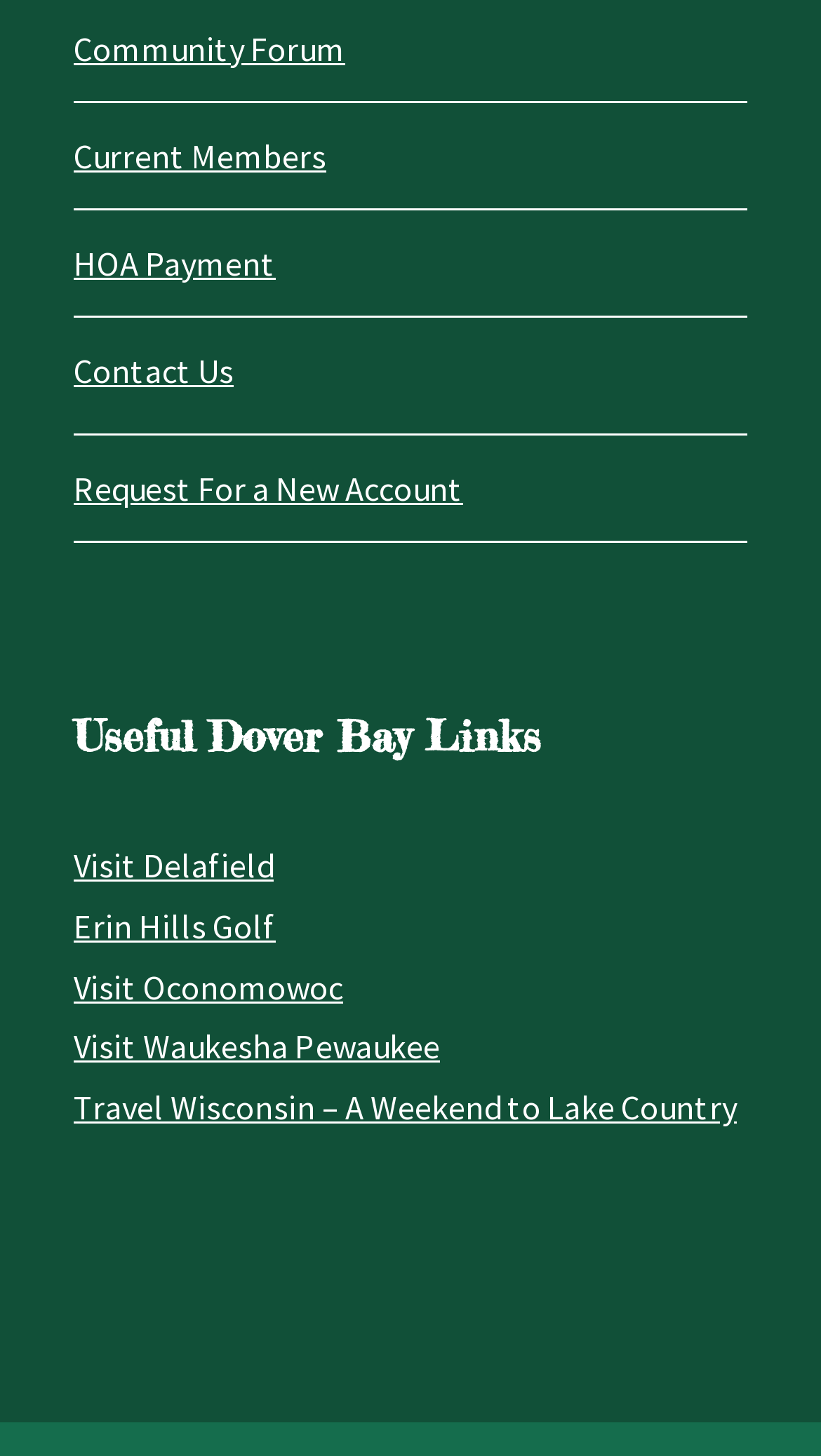Provide a brief response to the question below using a single word or phrase: 
What can be done on the 'Community Forum'?

Discuss with community